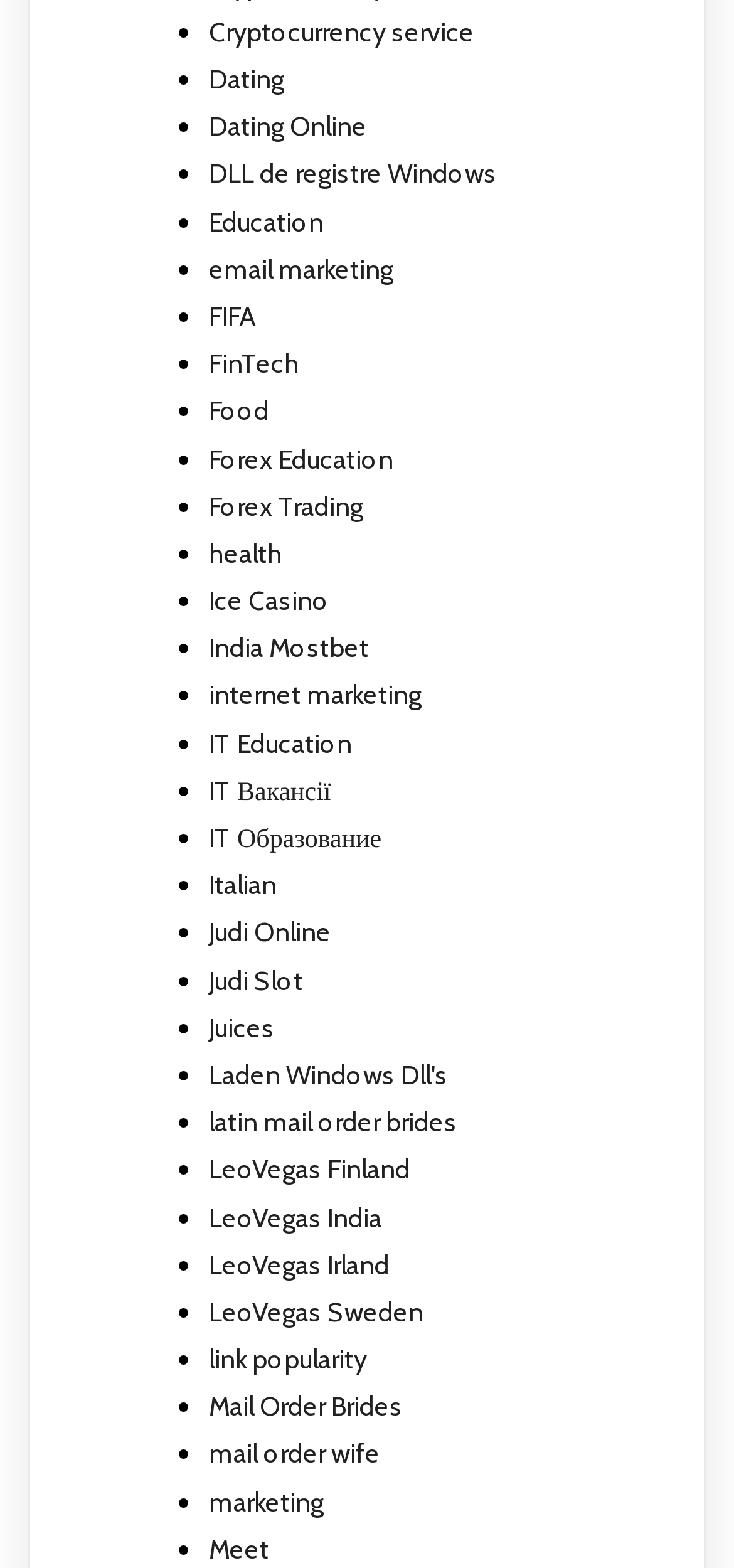Please specify the bounding box coordinates in the format (top-left x, top-left y, bottom-right x, bottom-right y), with values ranging from 0 to 1. Identify the bounding box for the UI component described as follows: Juices

[0.285, 0.644, 0.374, 0.666]